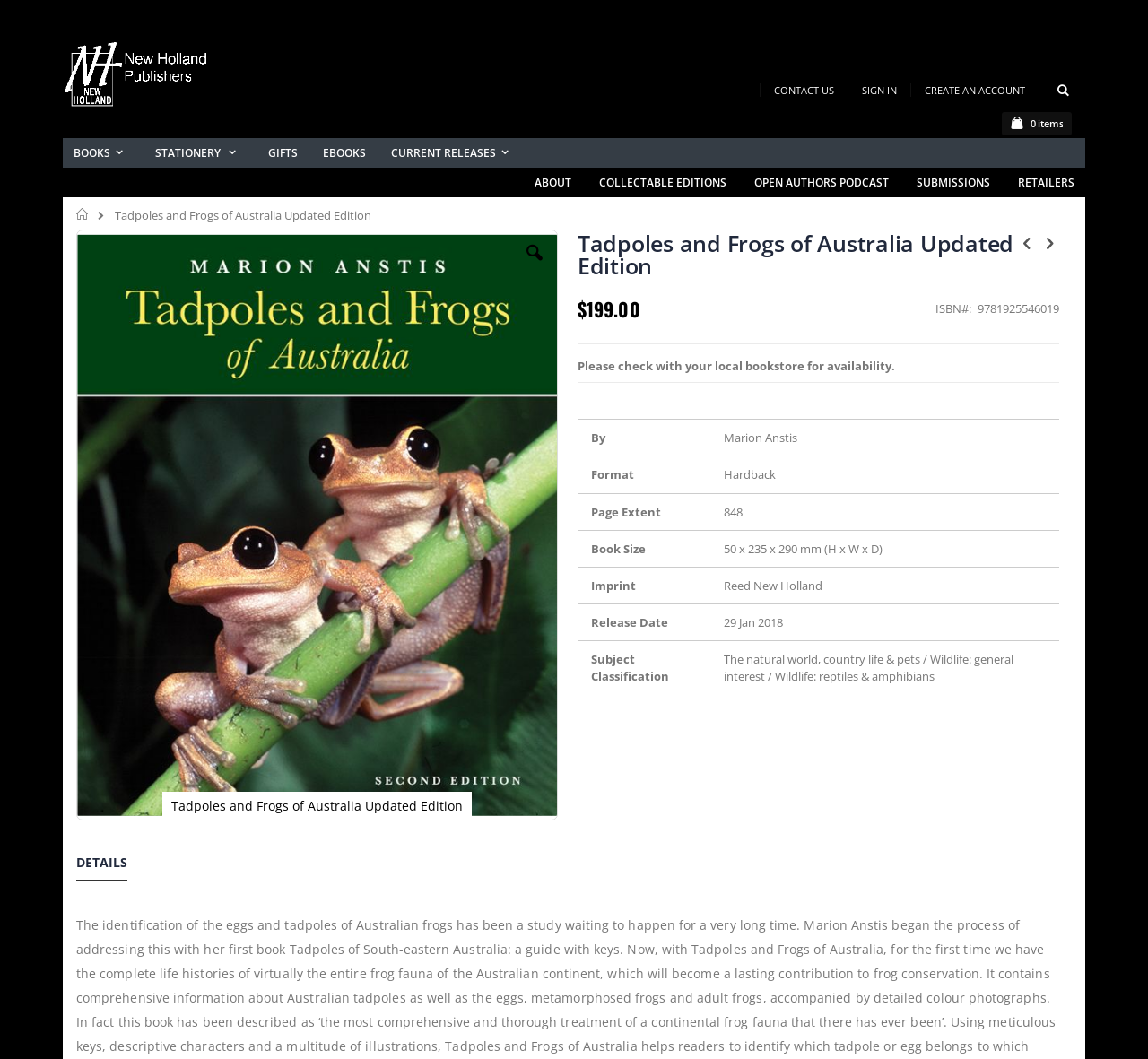Analyze the image and deliver a detailed answer to the question: What is the format of the book?

I found the answer by looking at the table element with the caption 'More Information'. Within this table, there is a row with a rowheader 'Format' and a gridcell containing the format information, 'Hardback'.